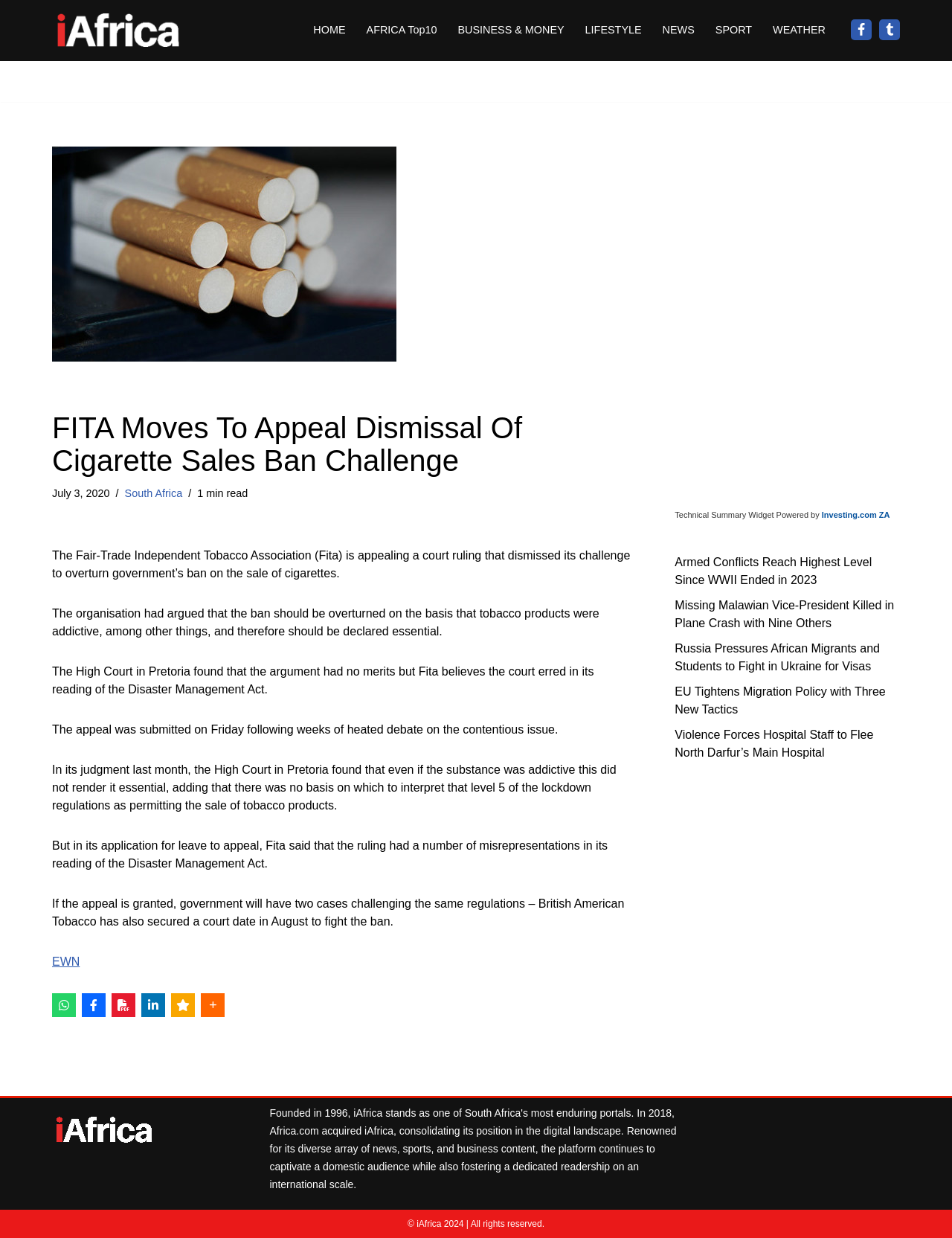Explain the webpage in detail, including its primary components.

The webpage is about news articles, specifically focusing on the Fair-Trade Independent Tobacco Association (Fita) appealing a court ruling that dismissed its challenge to overturn the government's ban on the sale of cigarettes. 

At the top of the page, there is a link to skip to the content, followed by a link to the iAfrica website and a navigation menu with links to different sections such as Home, Africa Top10, Business & Money, Lifestyle, News, Sport, and Weather. 

On the top right corner, there are social media links to Facebook and Twitter, each accompanied by an image. 

The main content of the page is an article about Fita's appeal, which includes a heading, a time stamp, and a brief description of the article. The article itself is divided into several paragraphs, discussing the details of the appeal and the court's ruling. 

Below the article, there are links to share the article on various social media platforms. 

On the right side of the page, there is a complementary section with an iframe and several links to other news articles, including "Armed Conflicts Reach Highest Level Since WWII Ended in 2023", "Missing Malawian Vice-President Killed in Plane Crash with Nine Others", and others. 

At the bottom of the page, there is a figure with an image related to South Africa, and a copyright notice stating "© iAfrica 2024 | All rights reserved."